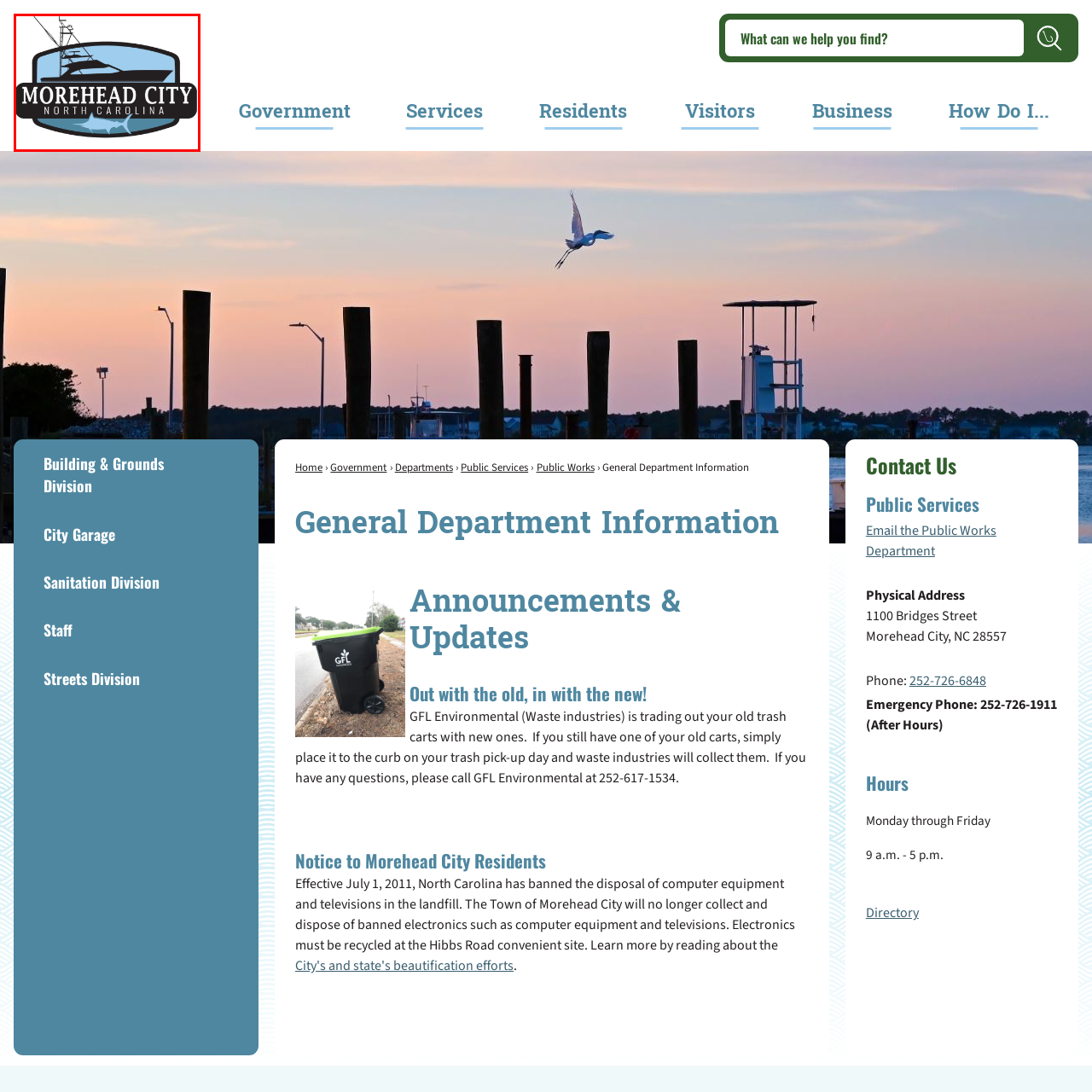What is the font color of 'MOREHEAD CITY'?
Look at the area highlighted by the red bounding box and answer the question in detail, drawing from the specifics shown in the image.

The name 'MOREHEAD CITY' is displayed in bold, black letters, emphasizing the city's identity as a prominent coastal hub.